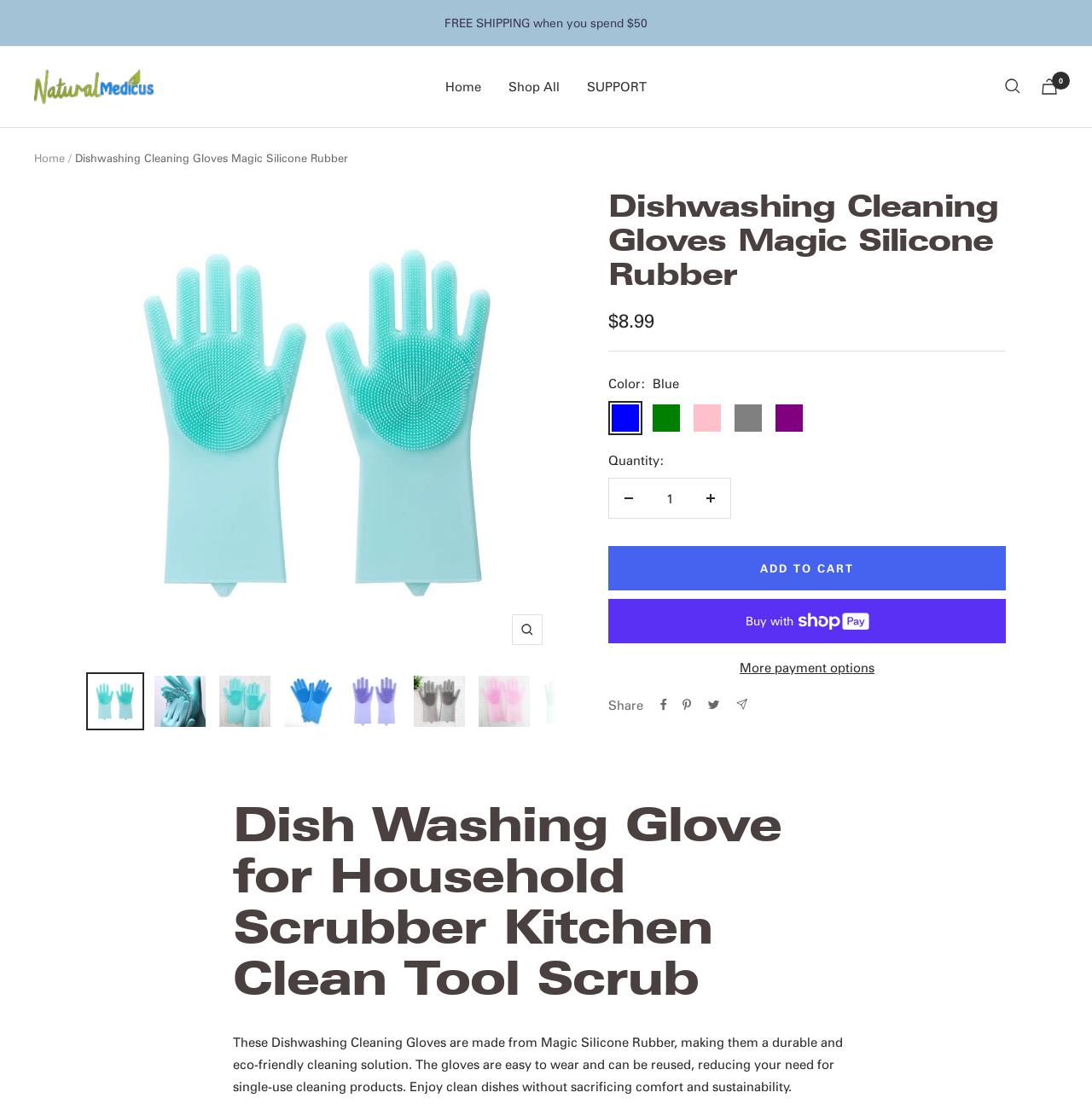Please determine the primary heading and provide its text.

Dishwashing Cleaning Gloves Magic Silicone Rubber